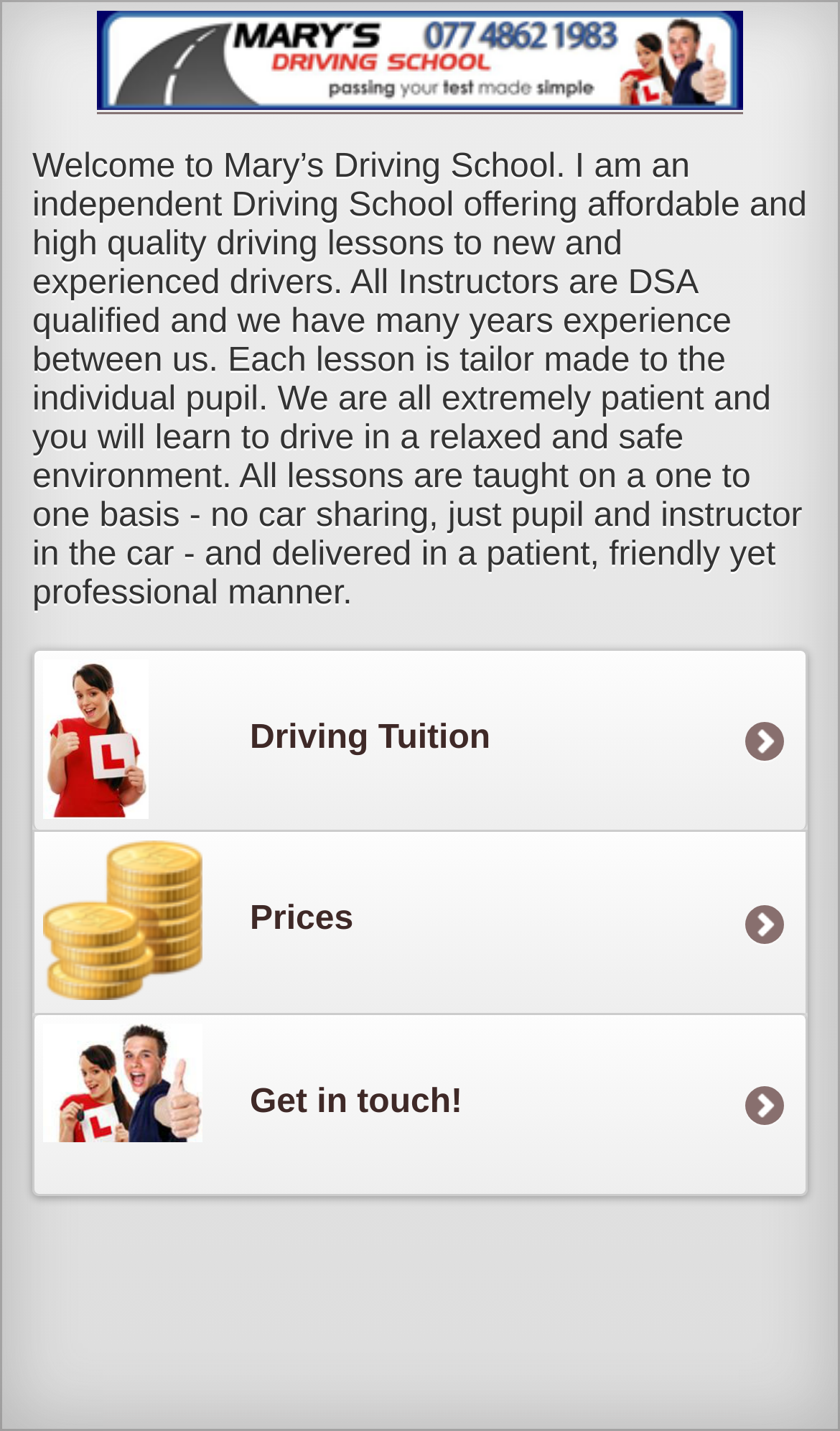Please give a concise answer to this question using a single word or phrase: 
What are the instructors qualified by?

DSA